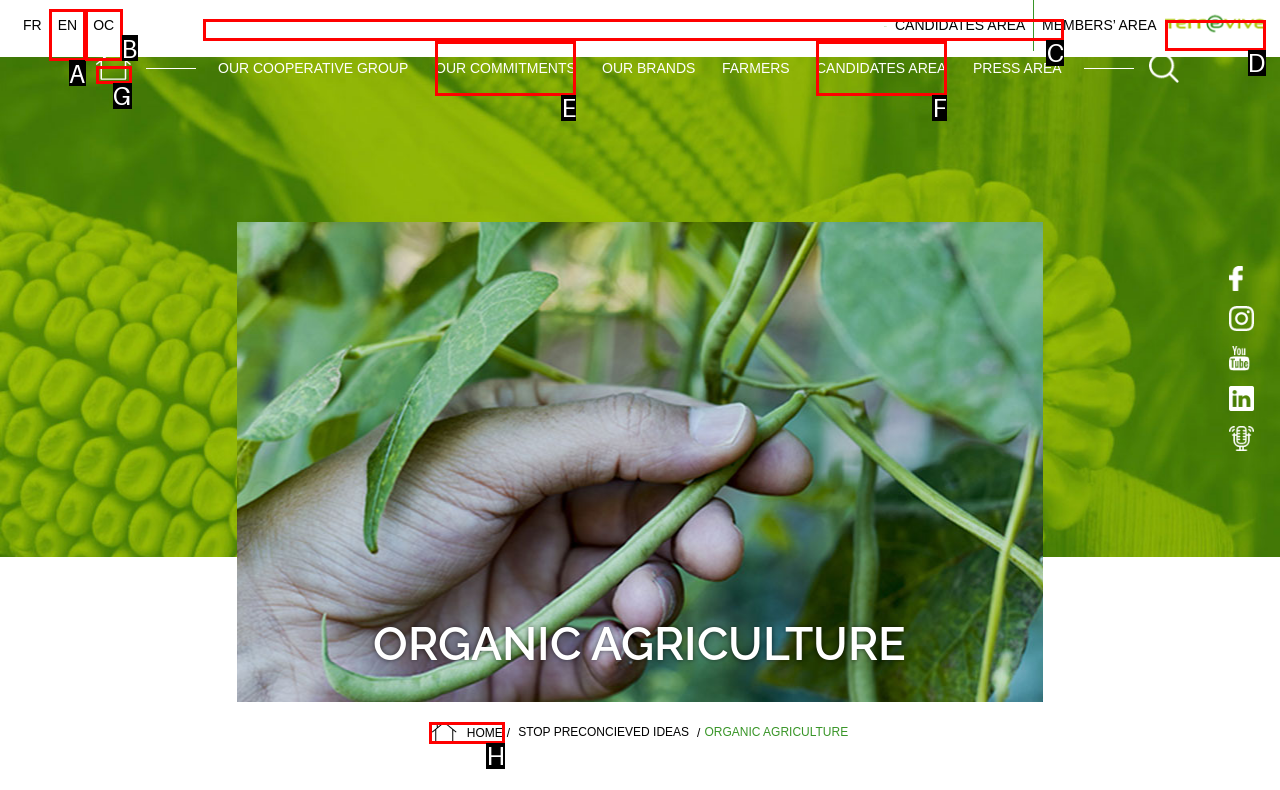Indicate the UI element to click to perform the task: Search for something. Reply with the letter corresponding to the chosen element.

C